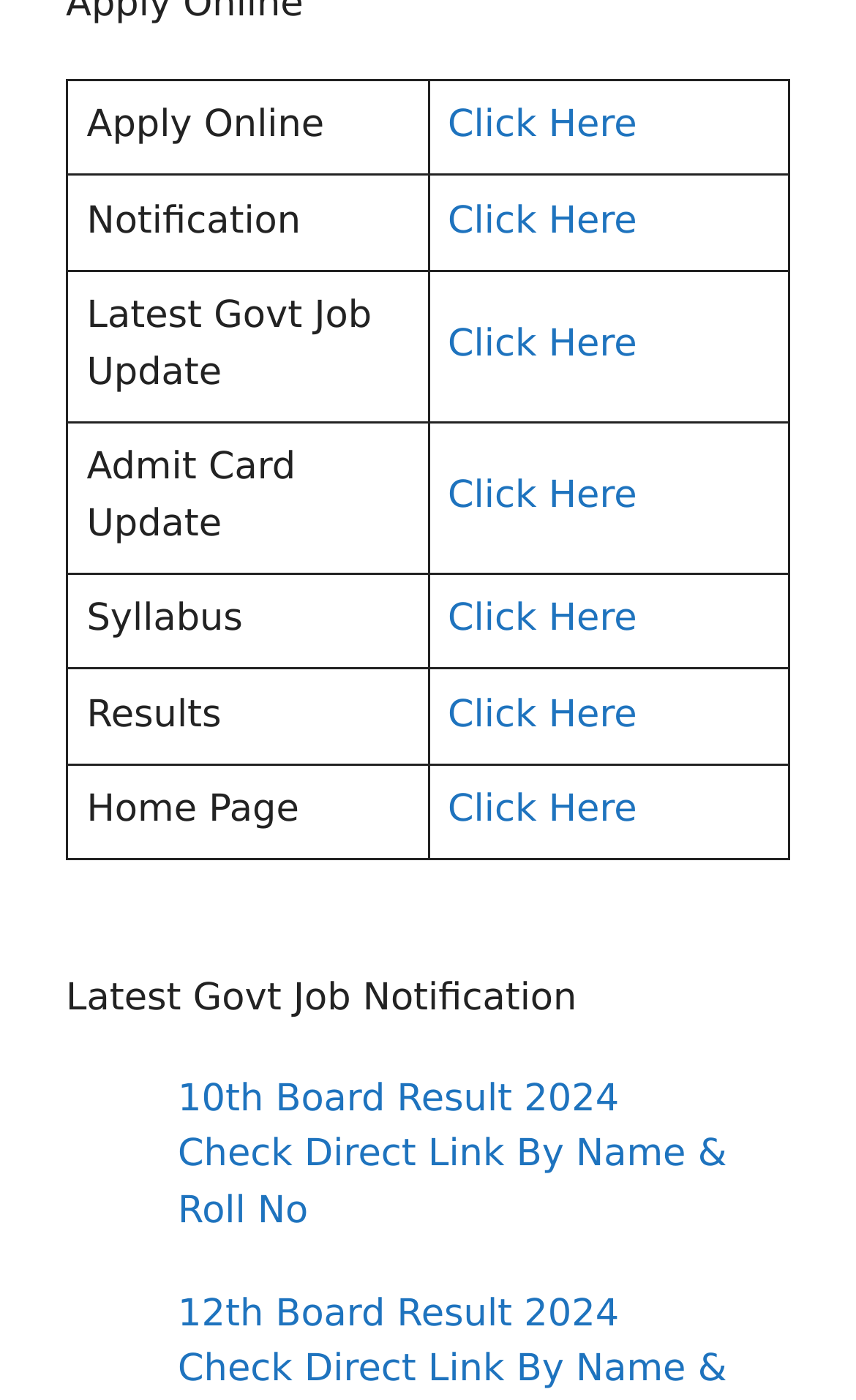How many rows are in the table? Analyze the screenshot and reply with just one word or a short phrase.

7